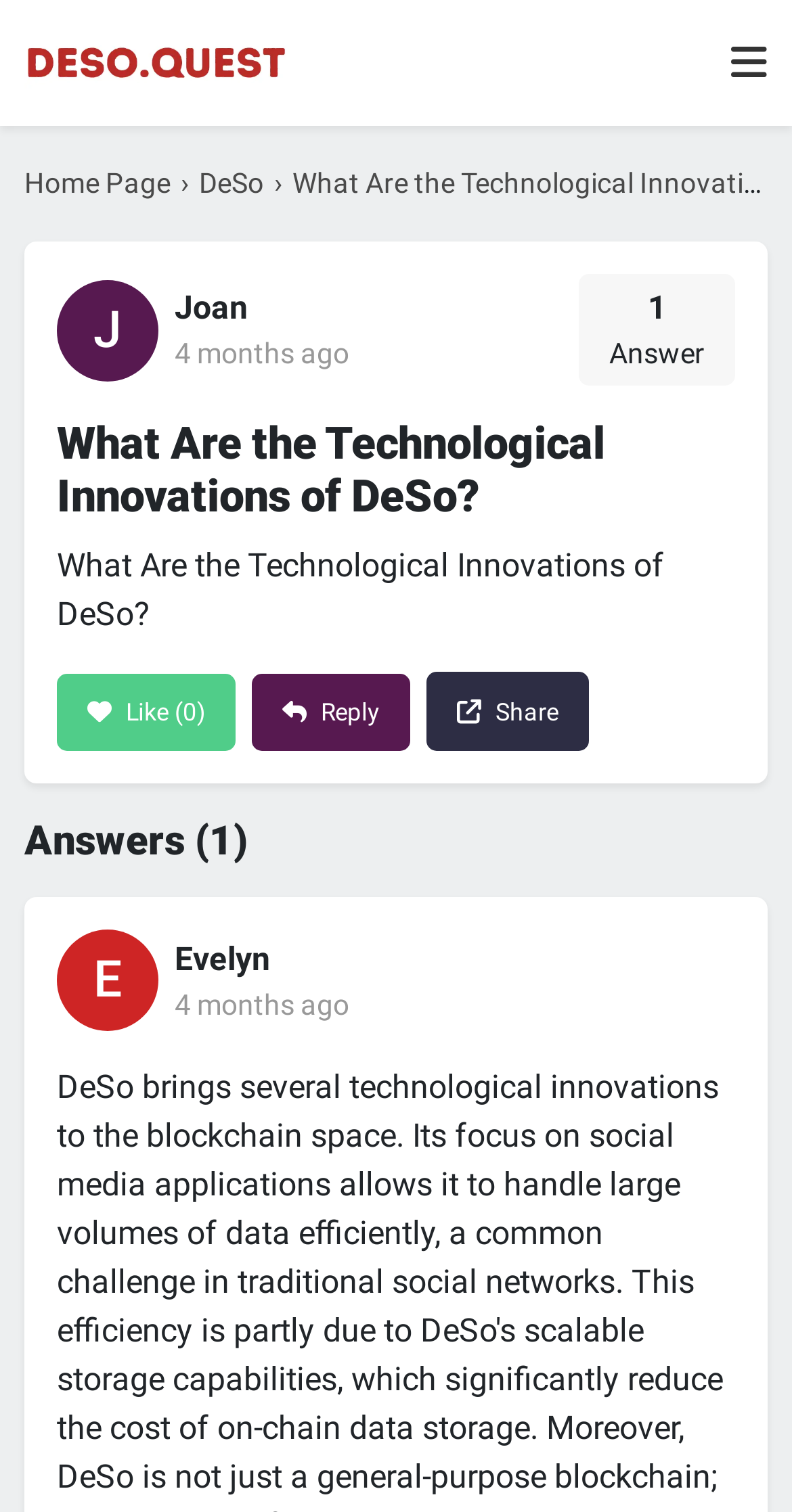Using the element description Share, predict the bounding box coordinates for the UI element. Provide the coordinates in (top-left x, top-left y, bottom-right x, bottom-right y) format with values ranging from 0 to 1.

[0.577, 0.459, 0.705, 0.483]